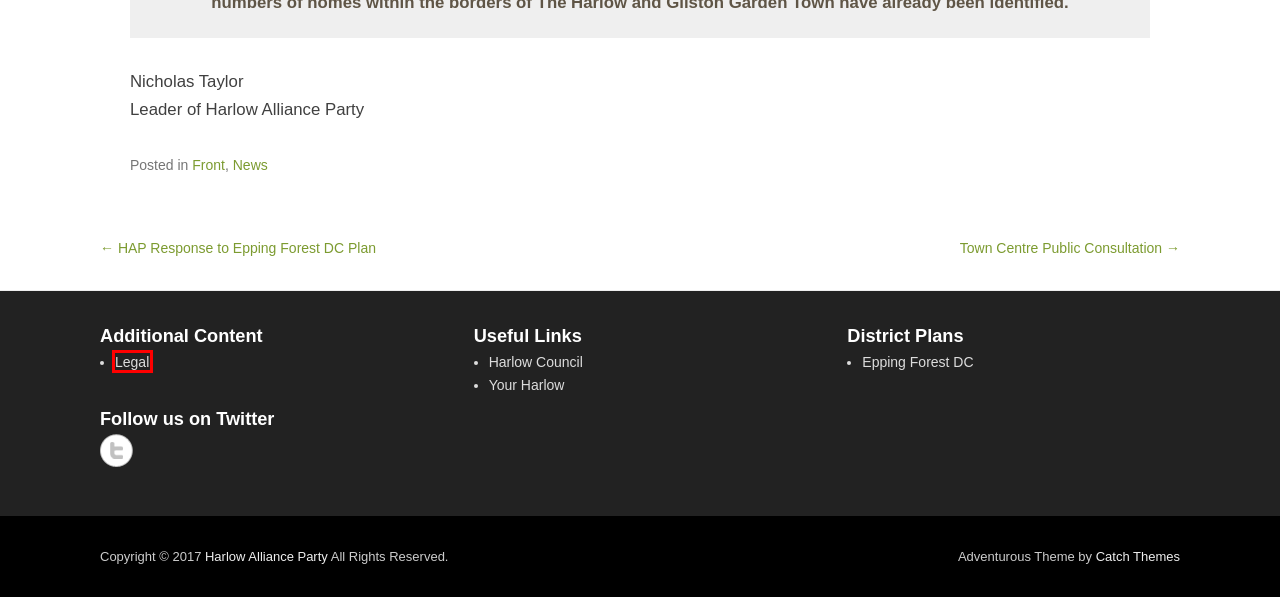Observe the screenshot of a webpage with a red bounding box around an element. Identify the webpage description that best fits the new page after the element inside the bounding box is clicked. The candidates are:
A. Legal - Harlow Alliance
B. HAP Response to Epping Forest DC Plan - Harlow Alliance
C. Free and Premium Responsive WordPress Themes | Catch Themes
D. Town Centre Public Consultation - Harlow Alliance
E. Front Archives - Harlow Alliance
F. News Archives - Harlow Alliance
G. News - Epping Forest District Council
H. Welcome to Harlow Council | Harlow Council

A